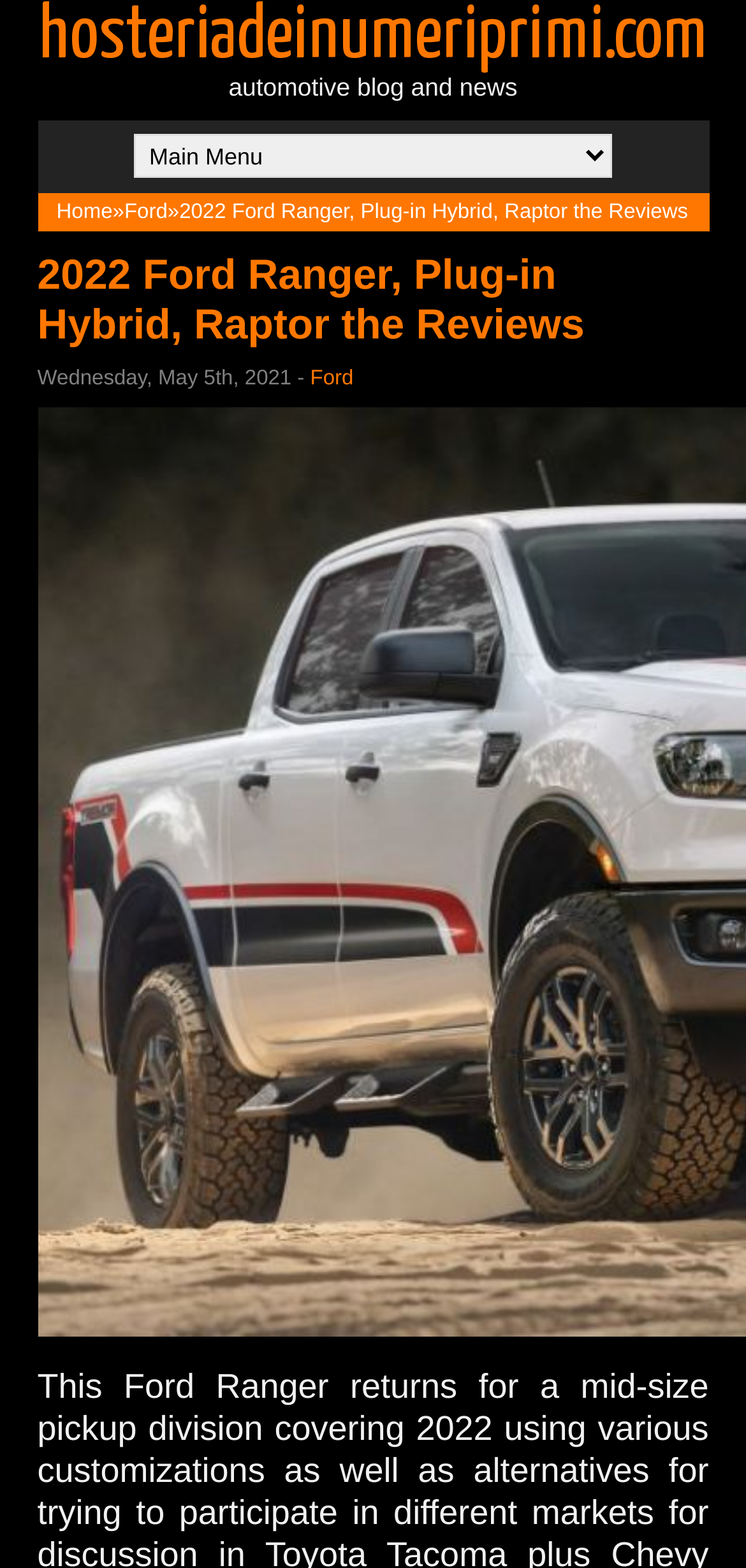What type of blog is this? Based on the image, give a response in one word or a short phrase.

automotive